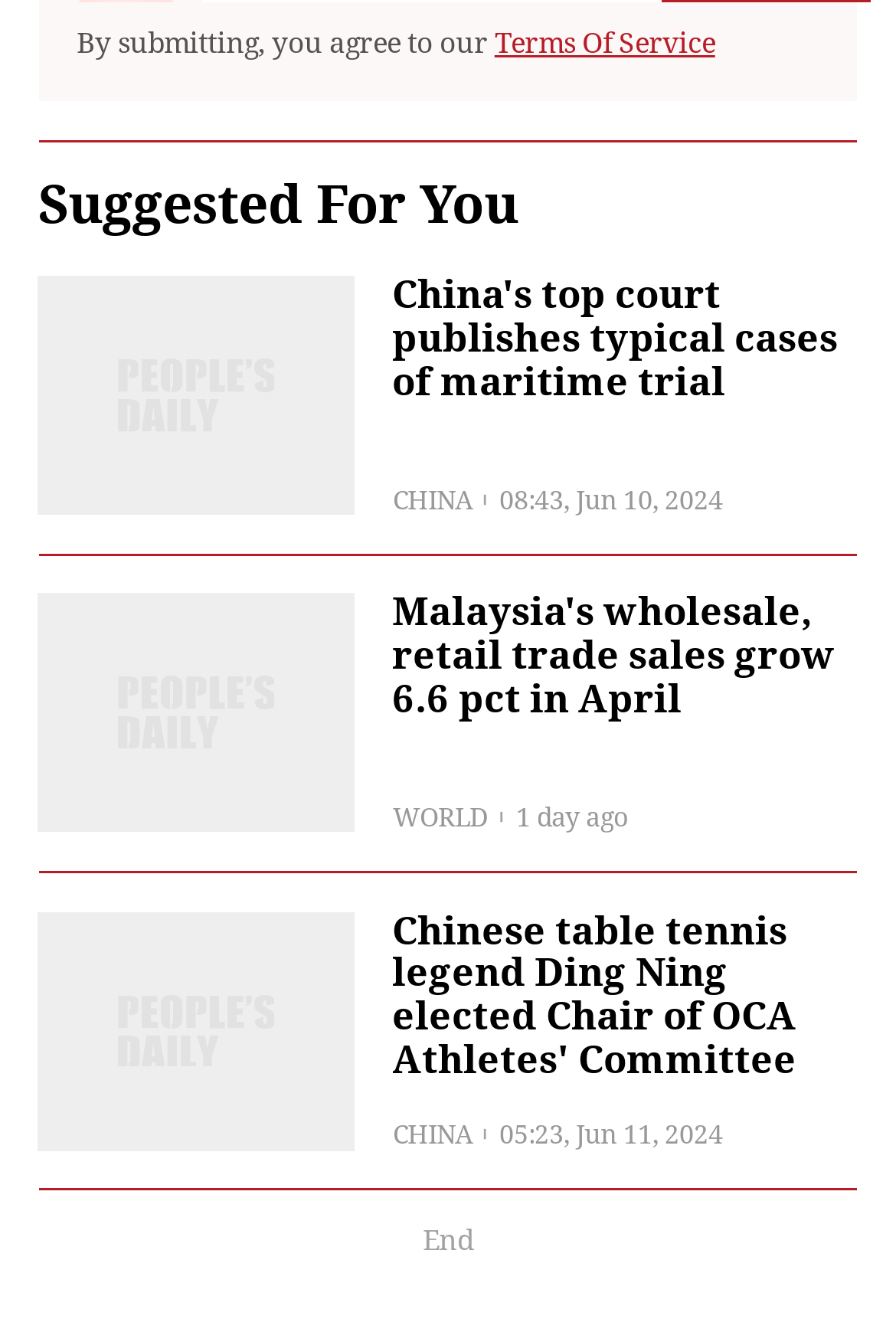Provide a one-word or brief phrase answer to the question:
What is the category of the news?

WORLD